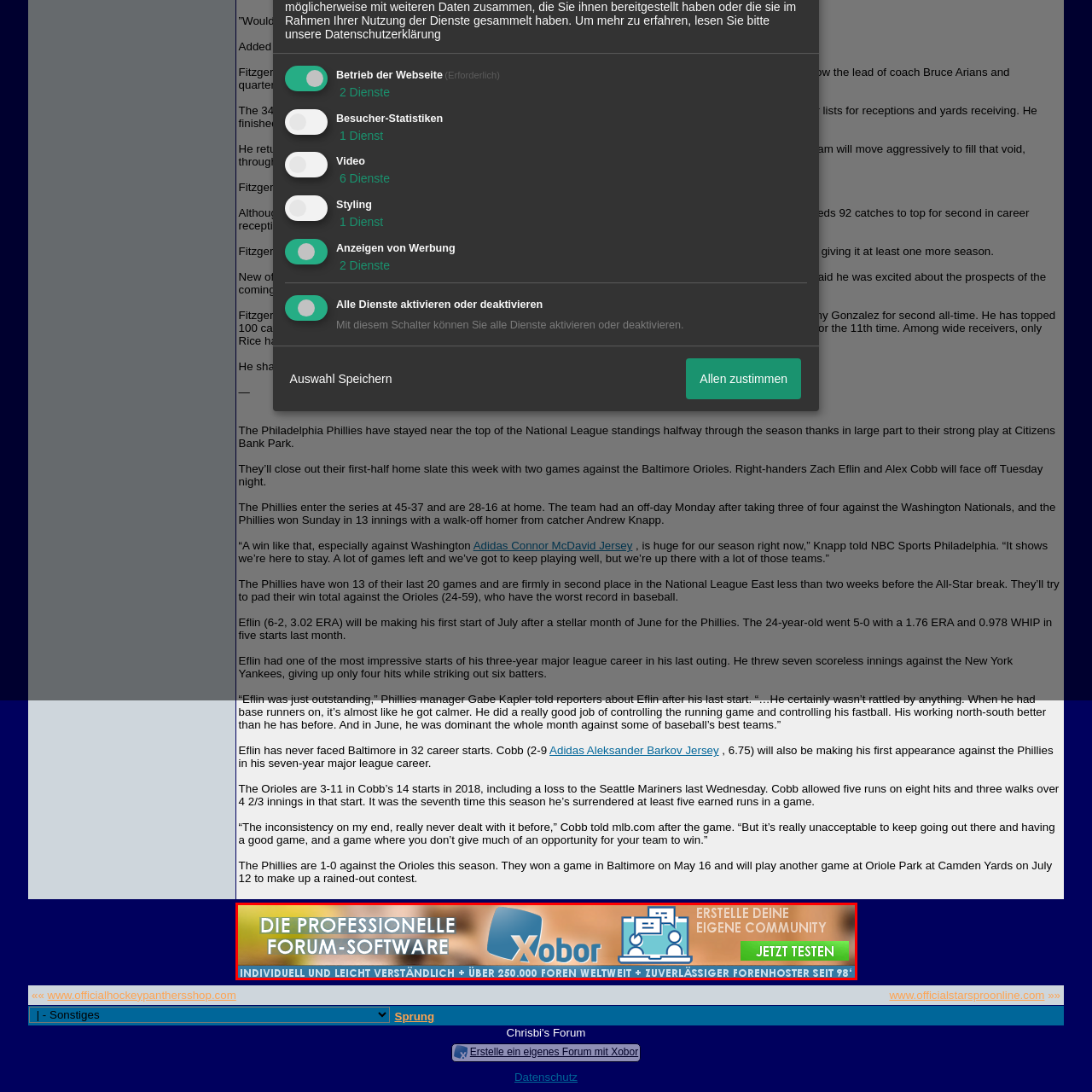Generate an elaborate caption for the image highlighted within the red boundary.

The image features an advertisement for Xobor, a professional forum software that promotes the creation of online communities. The banner highlights the ease of use and customization offered by Xobor, stating that there are over 250,000 forums worldwide. It emphasizes reliability as a forum host since 1998, inviting users to "Jetzt testen" (test now) to explore its functionalities. The background is soft and slightly blurred, suggesting a focus on banner text and visuals, which include the Xobor logo and icons representing community connection. The overall design is vibrant and catered to attract potential users looking to establish their own forums.